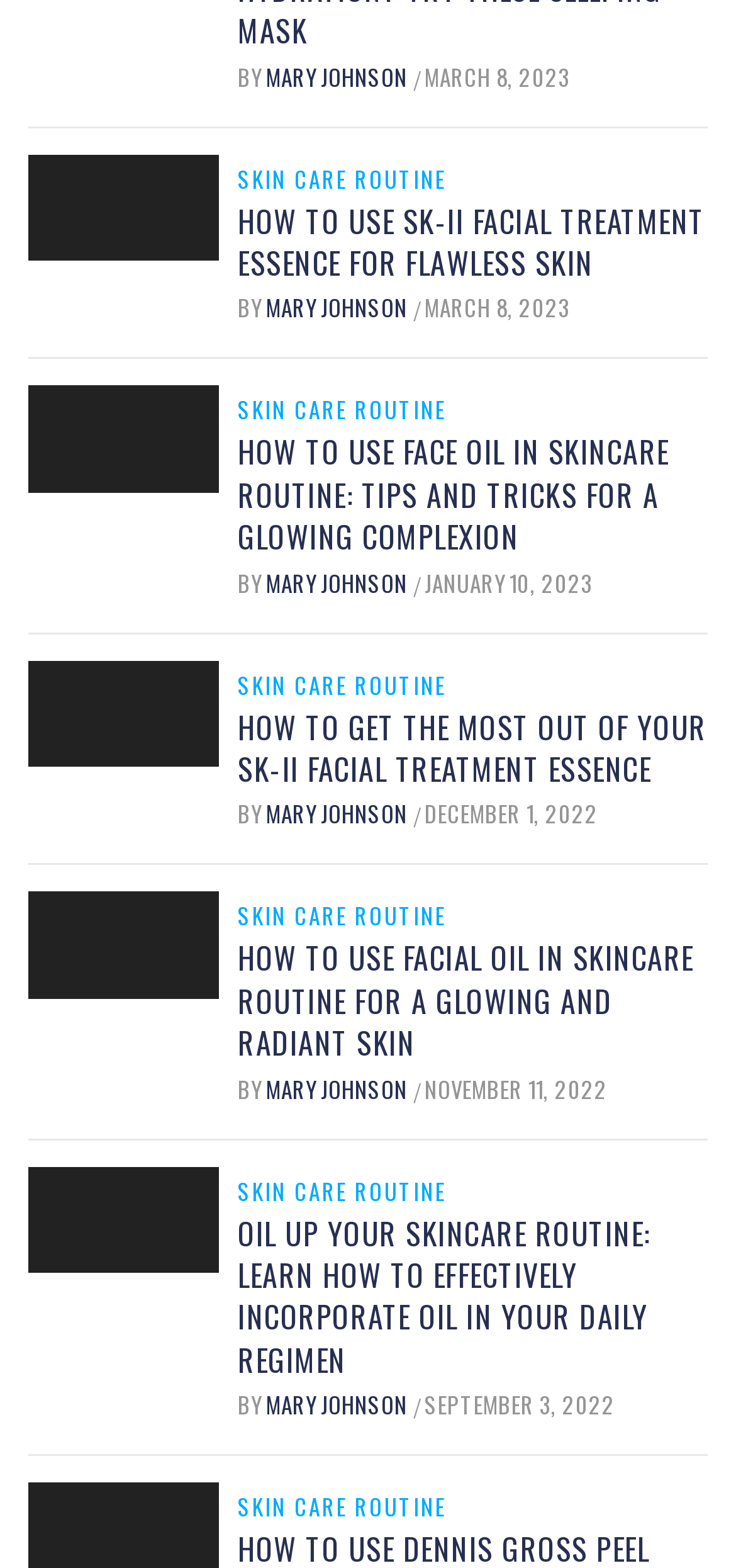Locate the bounding box coordinates of the region to be clicked to comply with the following instruction: "Read the article 'HOW TO USE FACE OIL IN SKINCARE ROUTINE: TIPS AND TRICKS FOR A GLOWING COMPLEXION'". The coordinates must be four float numbers between 0 and 1, in the form [left, top, right, bottom].

[0.323, 0.274, 0.909, 0.357]